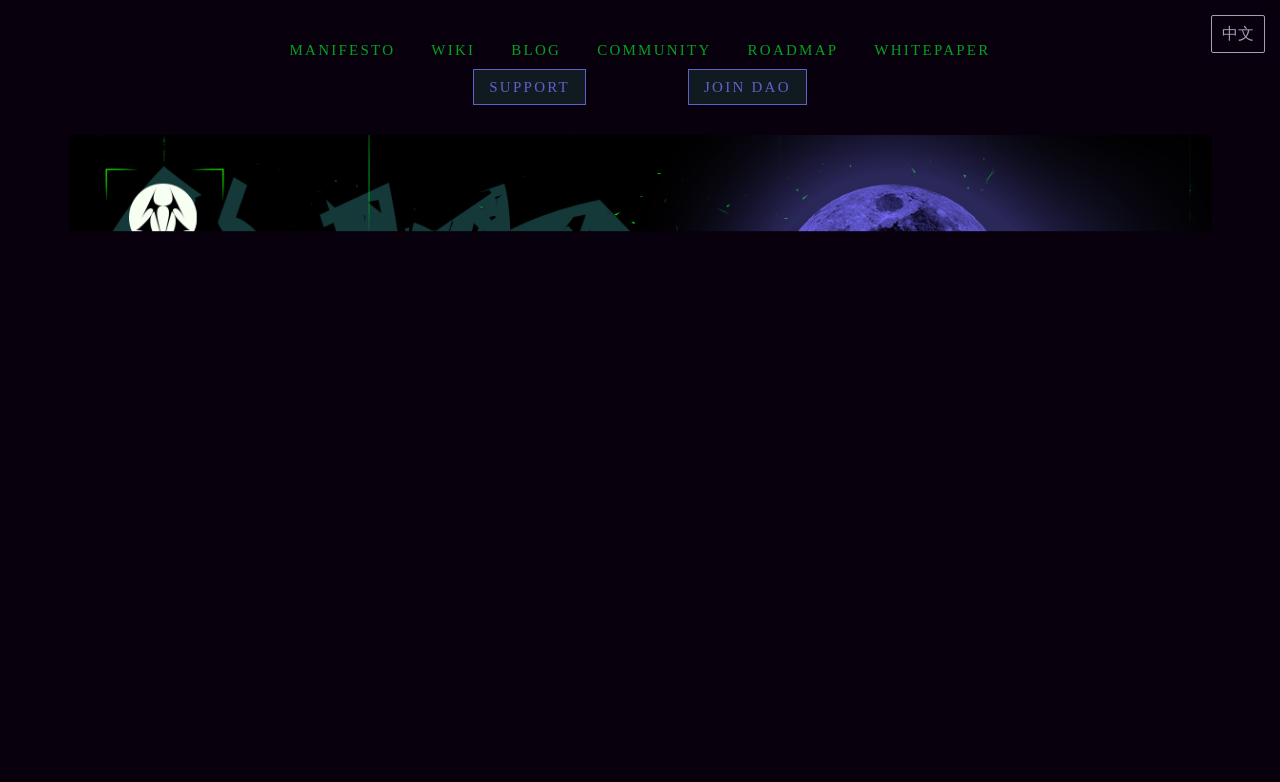Identify the bounding box for the given UI element using the description provided. Coordinates should be in the format (top-left x, top-left y, bottom-right x, bottom-right y) and must be between 0 and 1. Here is the description: Join DAO

[0.55, 0.09, 0.618, 0.133]